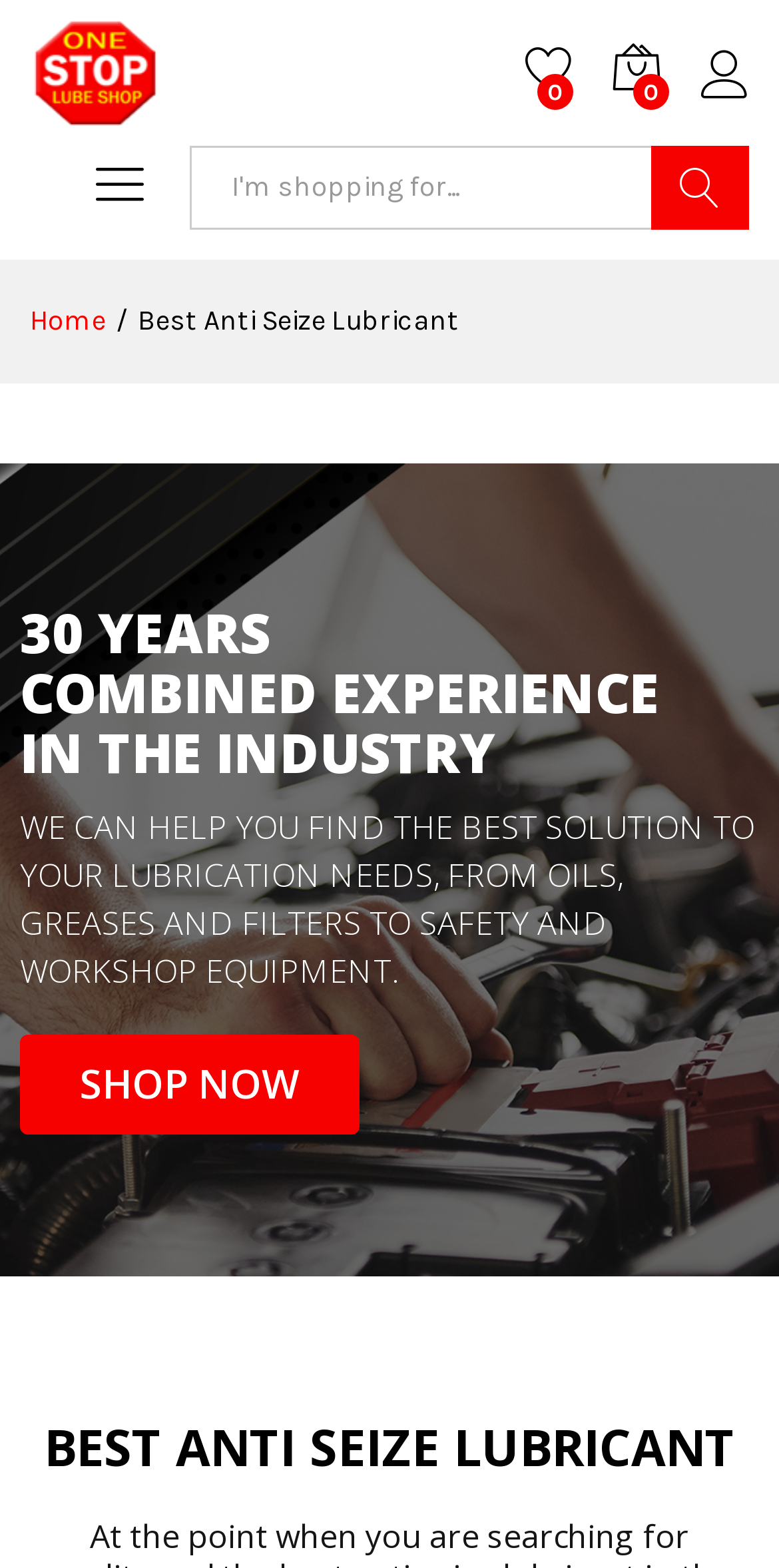Utilize the details in the image to thoroughly answer the following question: How many years of combined experience does the company have?

I found a heading on the webpage that says '30 YEARS COMBINED EXPERIENCE IN THE INDUSTRY', which indicates the company's experience in the industry.